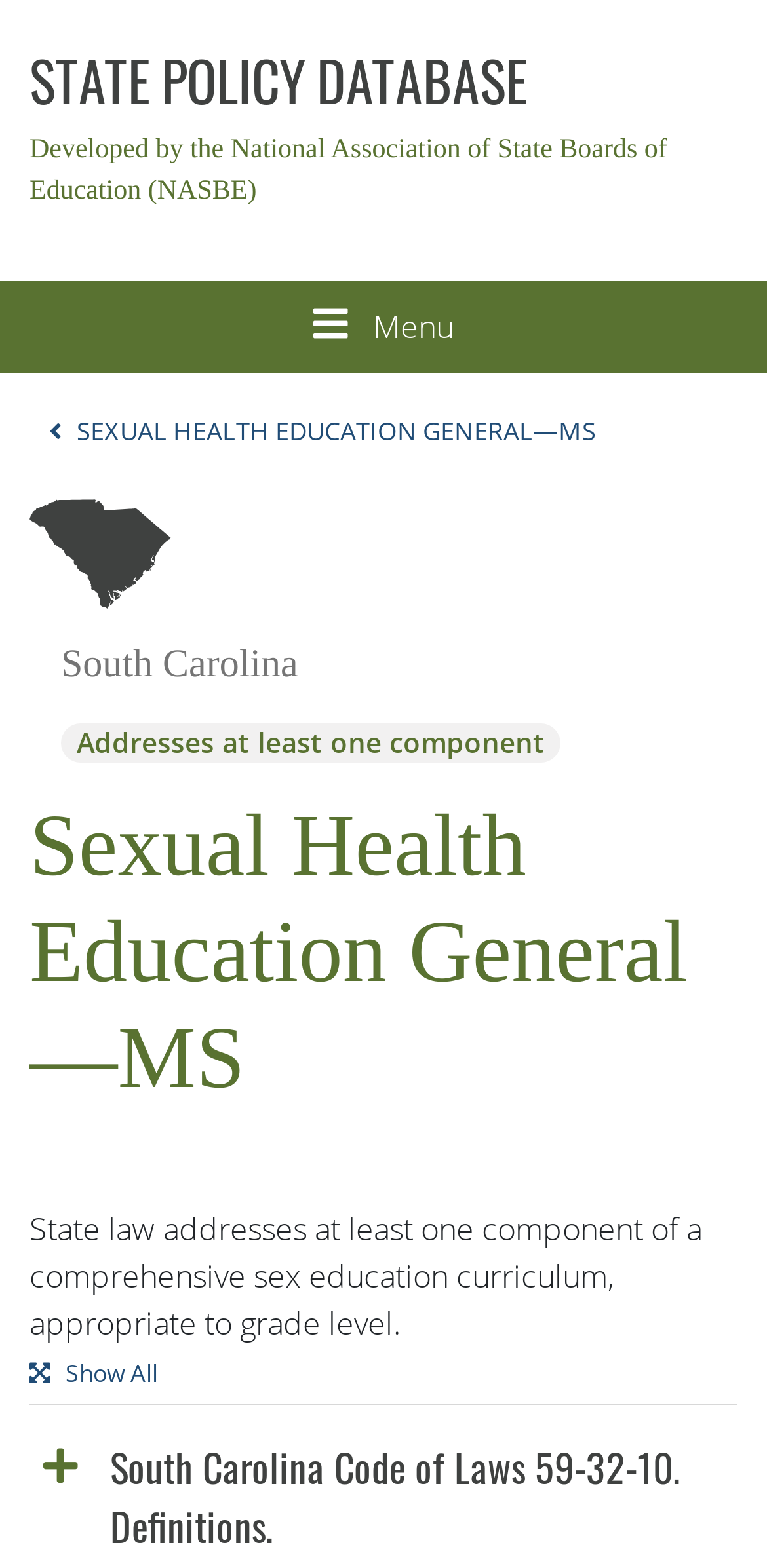Determine the bounding box coordinates in the format (top-left x, top-left y, bottom-right x, bottom-right y). Ensure all values are floating point numbers between 0 and 1. Identify the bounding box of the UI element described by: Sexual Health Education General—MS

[0.064, 0.263, 0.777, 0.286]